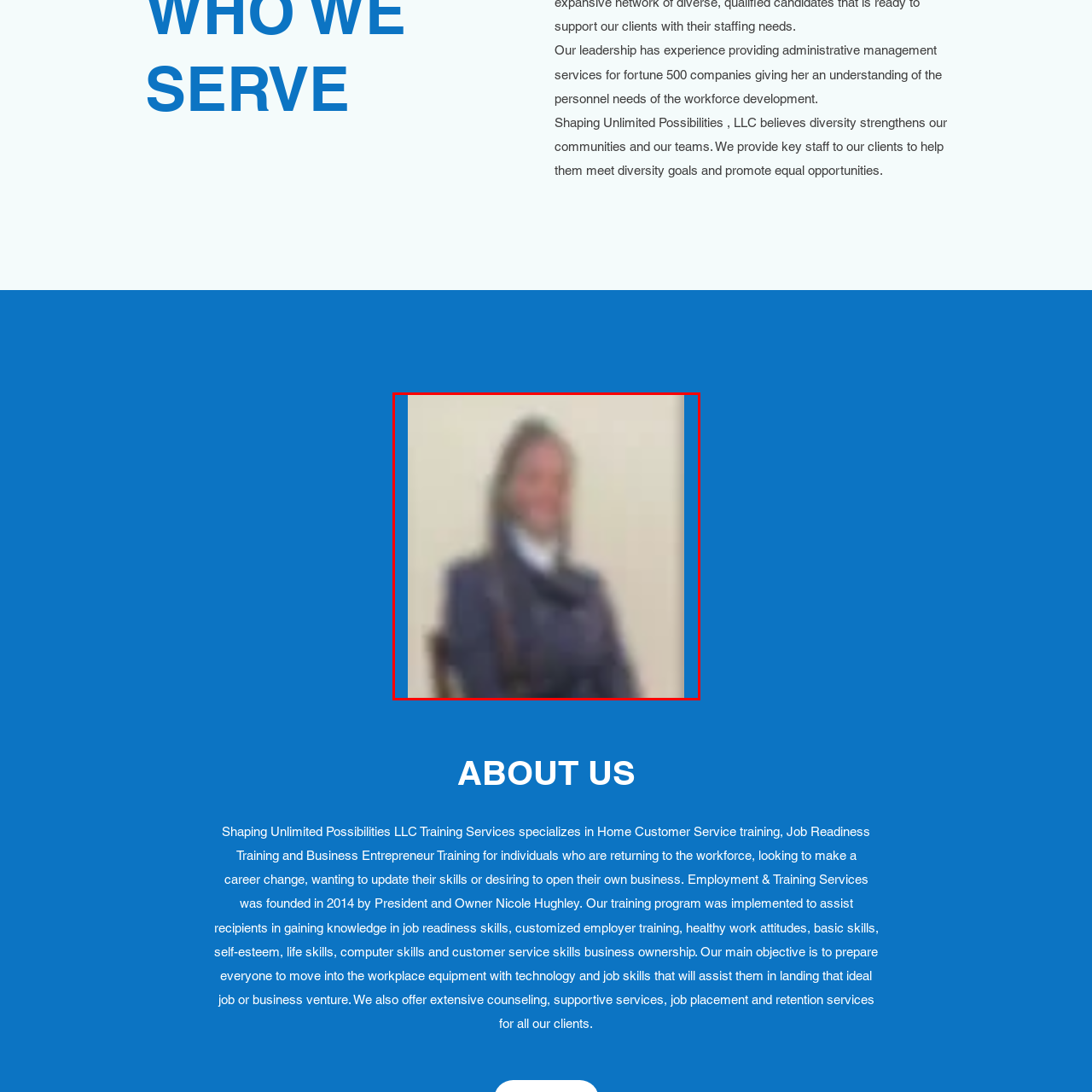Direct your attention to the zone enclosed by the orange box, What is the organization's commitment to? 
Give your response in a single word or phrase.

Diversity and equal opportunities